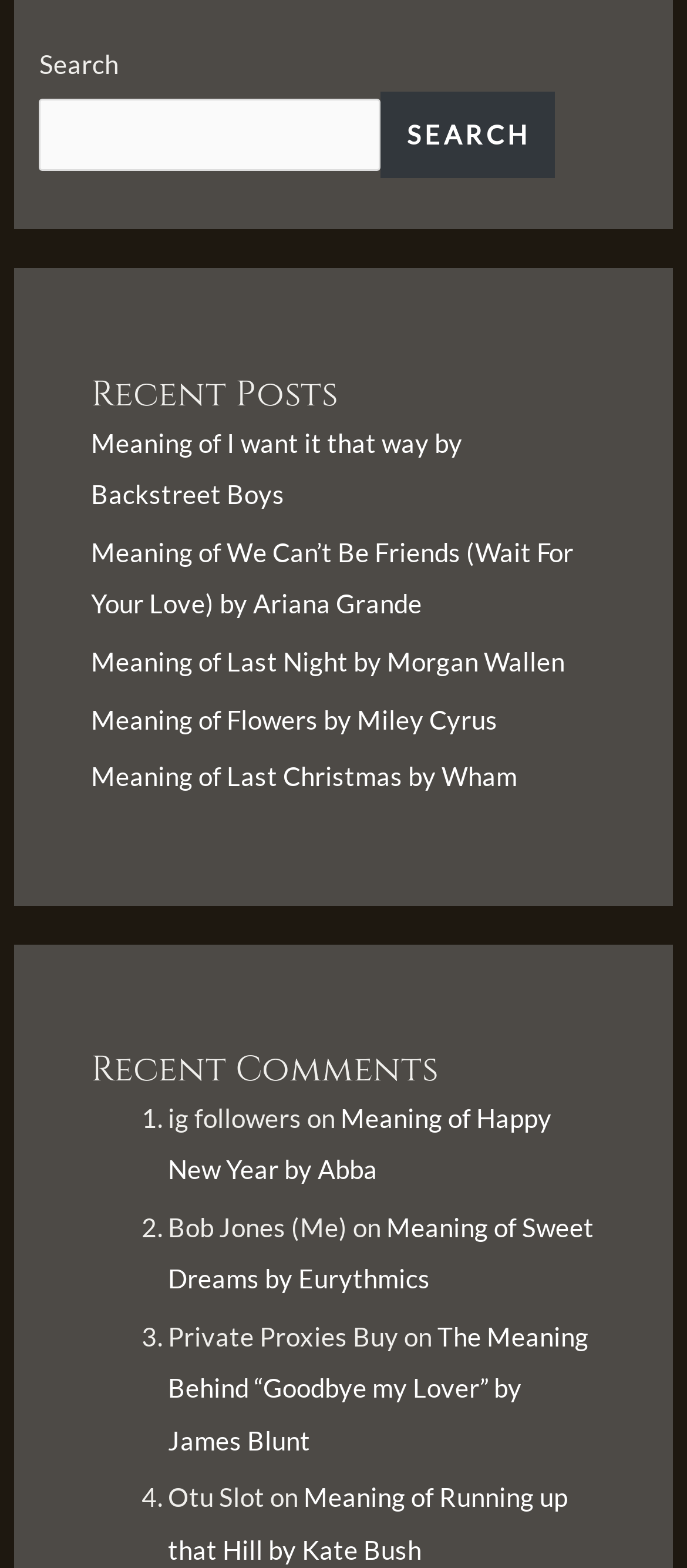Provide a brief response to the question using a single word or phrase: 
What is the title of the third recent comment?

Meaning of Sweet Dreams by Eurythmics